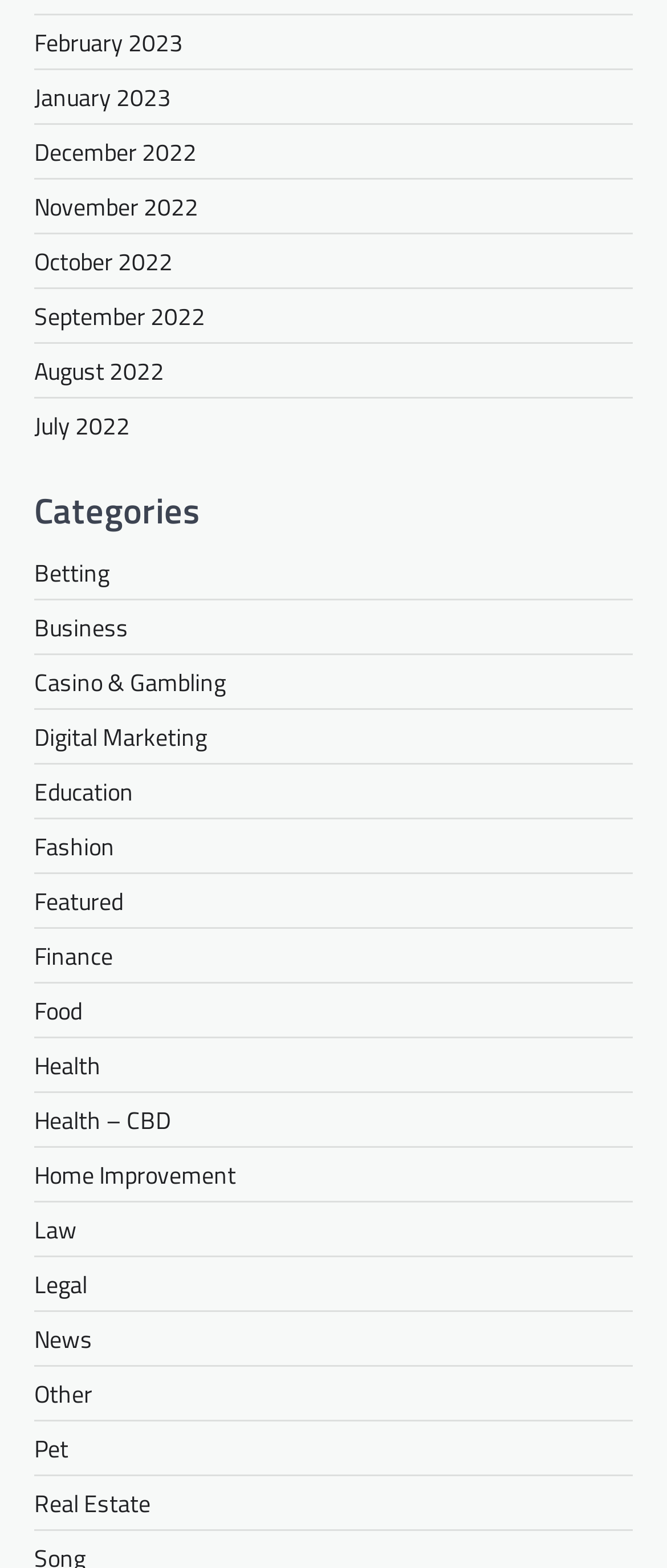Determine the bounding box of the UI component based on this description: "Casino & Gambling". The bounding box coordinates should be four float values between 0 and 1, i.e., [left, top, right, bottom].

[0.051, 0.423, 0.338, 0.446]